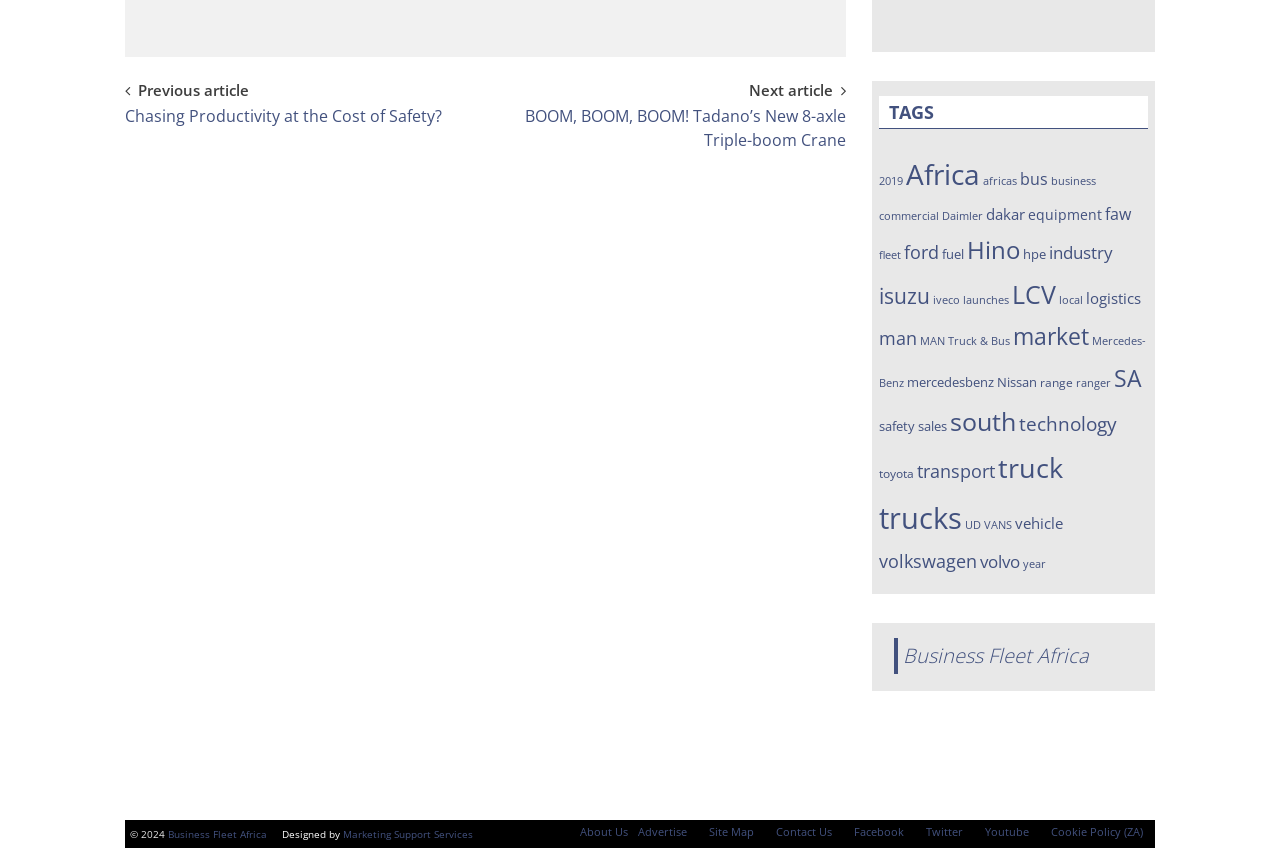Please identify the bounding box coordinates of the element I should click to complete this instruction: 'Read the article about 'Volvo EC950E performance''. The coordinates should be given as four float numbers between 0 and 1, like this: [left, top, right, bottom].

[0.687, 0.271, 0.897, 0.336]